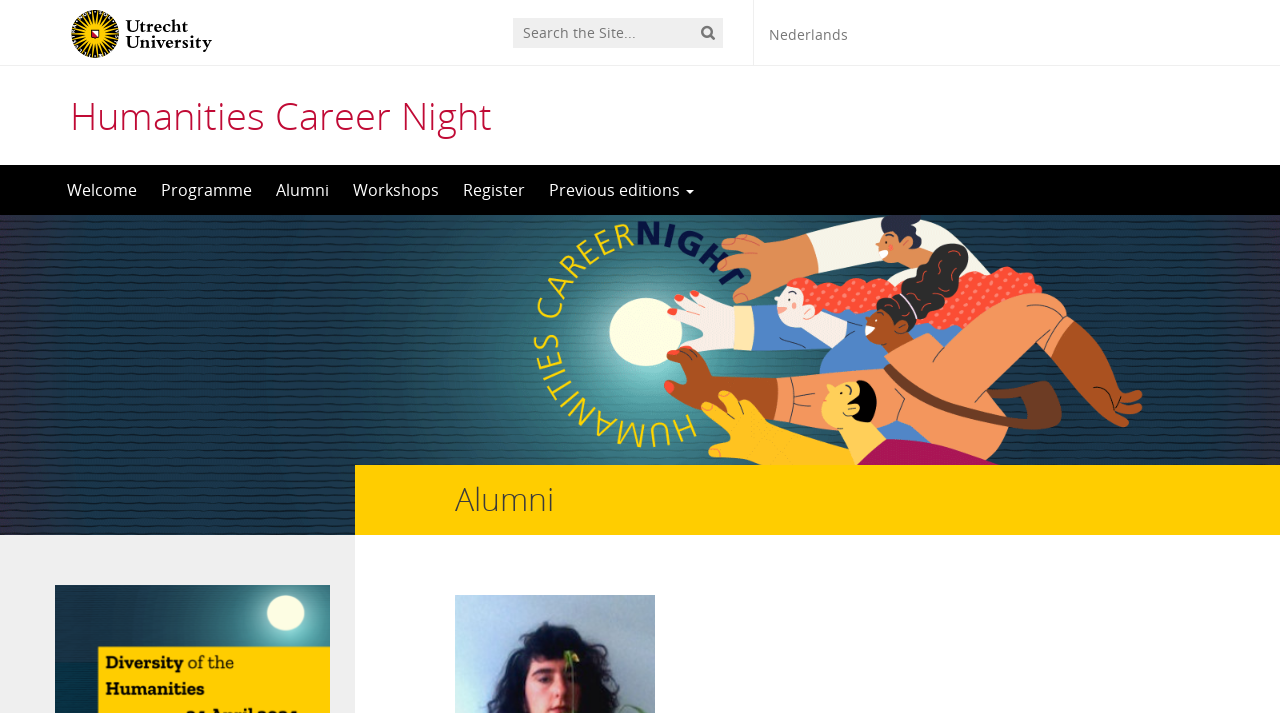What is the purpose of the search box?
Using the picture, provide a one-word or short phrase answer.

To search the website